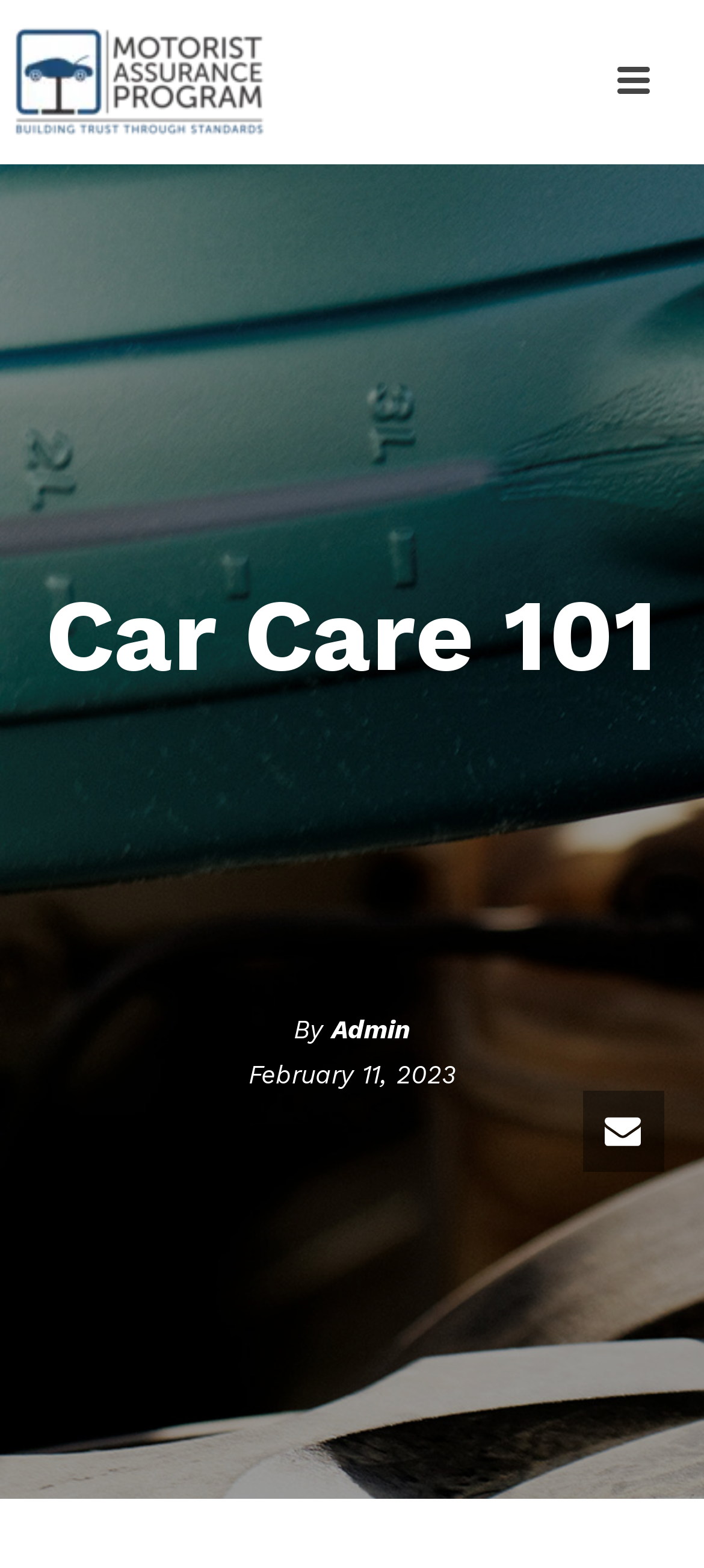Respond to the following question using a concise word or phrase: 
When was the article published?

February 11, 2023